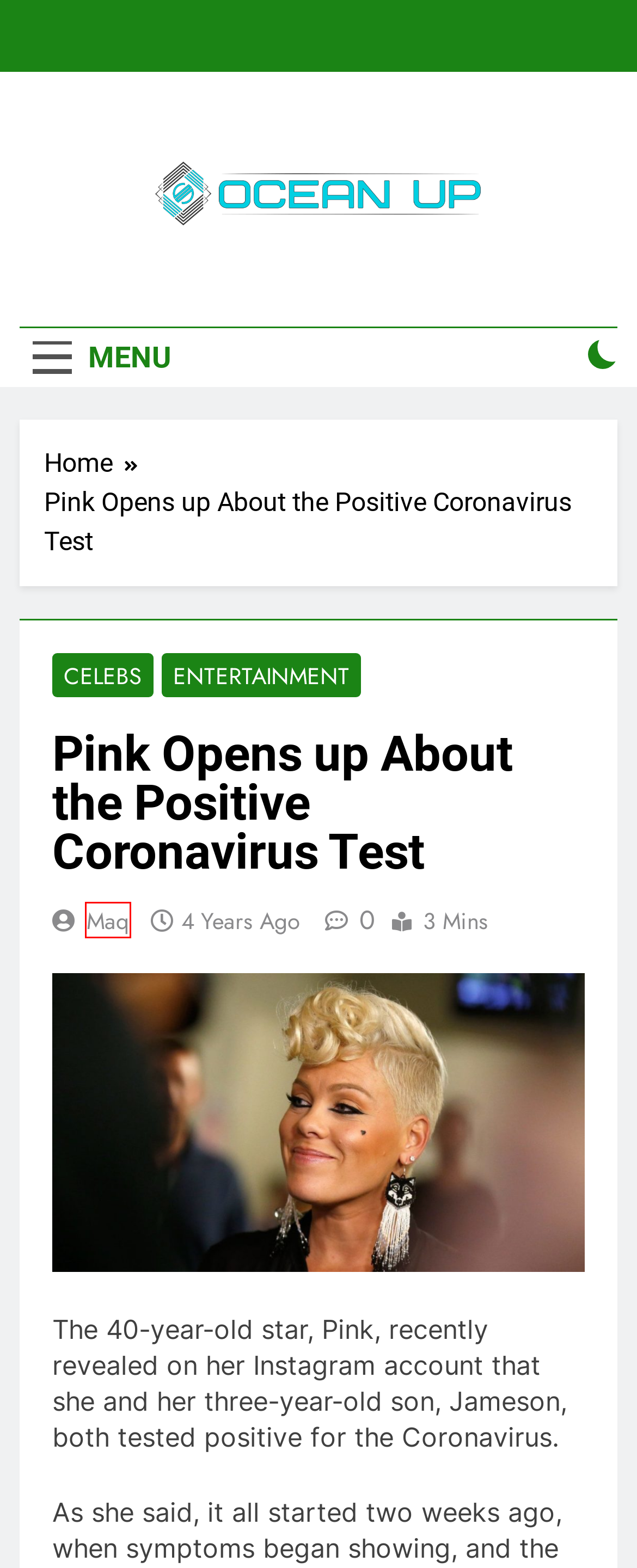A screenshot of a webpage is given with a red bounding box around a UI element. Choose the description that best matches the new webpage shown after clicking the element within the red bounding box. Here are the candidates:
A. Entertainment Archives - Oceanup.com
B. 21 Celebs That Had Breast Augmentation - Oceanup.com
C. OceanUp Tech Magazine 2024
D. Home Archives - Oceanup.com
E. Maq, Author at Oceanup.com
F. pink Archives - Oceanup.com
G. Celebs Archives - Oceanup.com
H. What's on the Horizon for Disney Animation? 2024 and Beyond - Oceanup.com

E